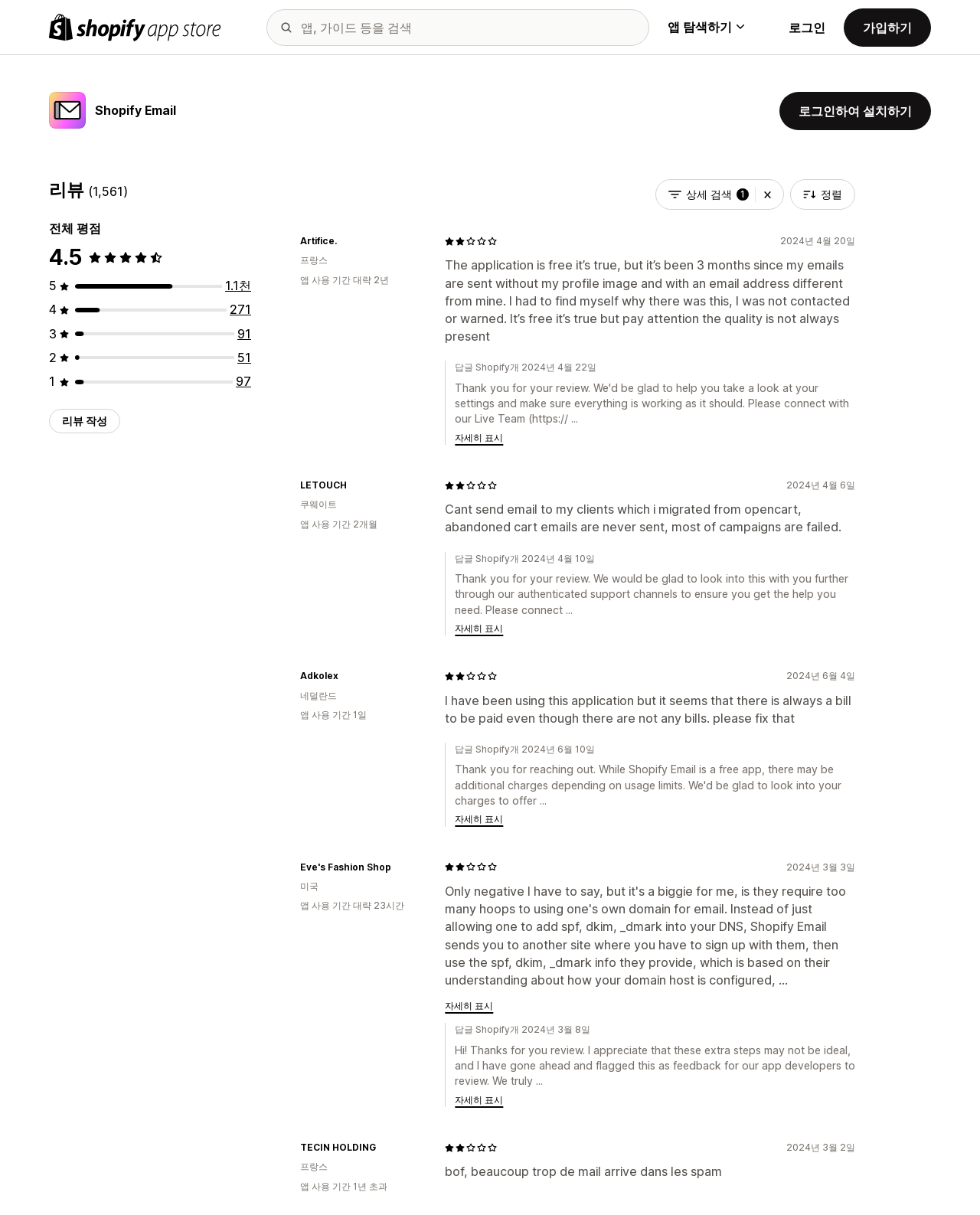Please specify the bounding box coordinates in the format (top-left x, top-left y, bottom-right x, bottom-right y), with all values as floating point numbers between 0 and 1. Identify the bounding box of the UI element described by: 상세 검색 1

[0.669, 0.147, 0.8, 0.173]